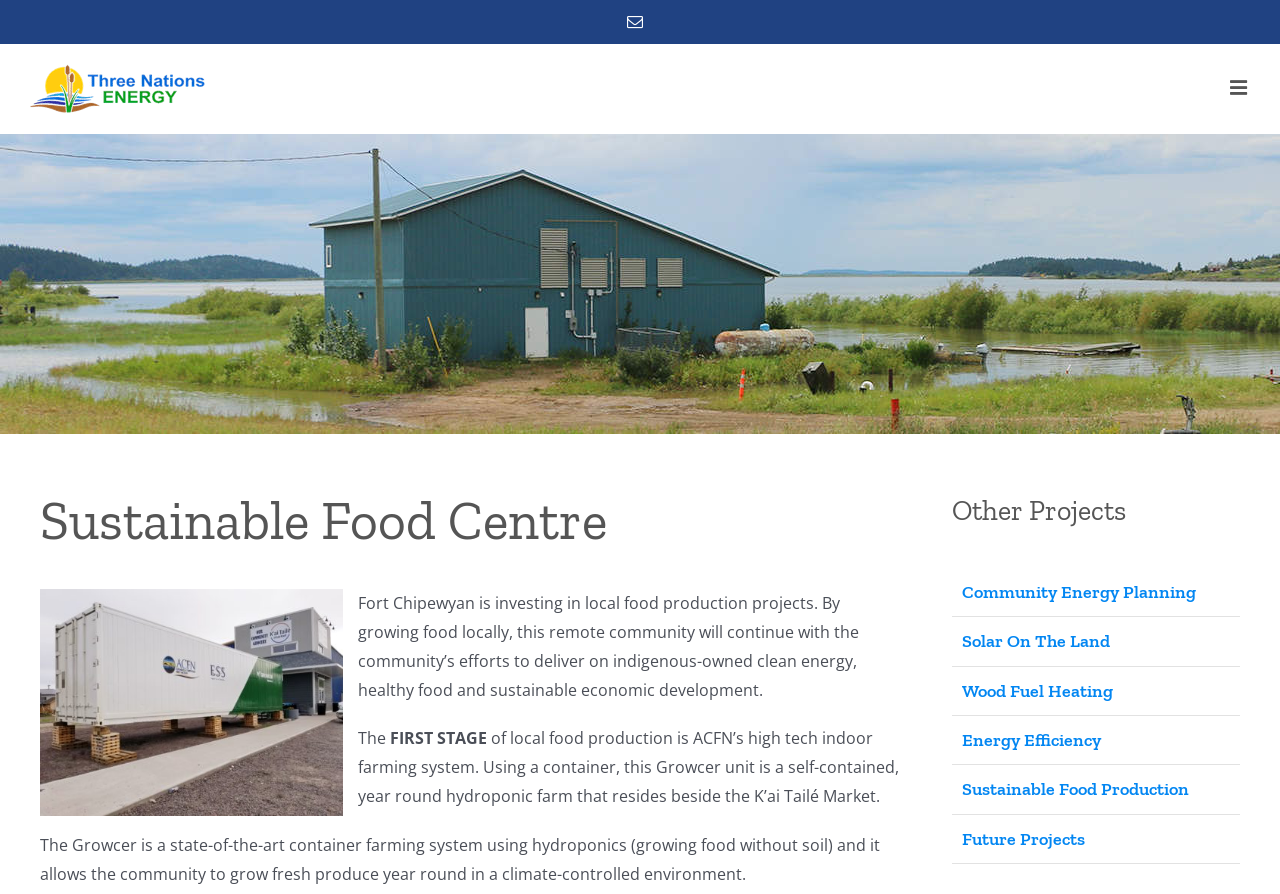Pinpoint the bounding box coordinates of the element you need to click to execute the following instruction: "Toggle the mobile menu". The bounding box should be represented by four float numbers between 0 and 1, in the format [left, top, right, bottom].

[0.961, 0.086, 0.977, 0.11]